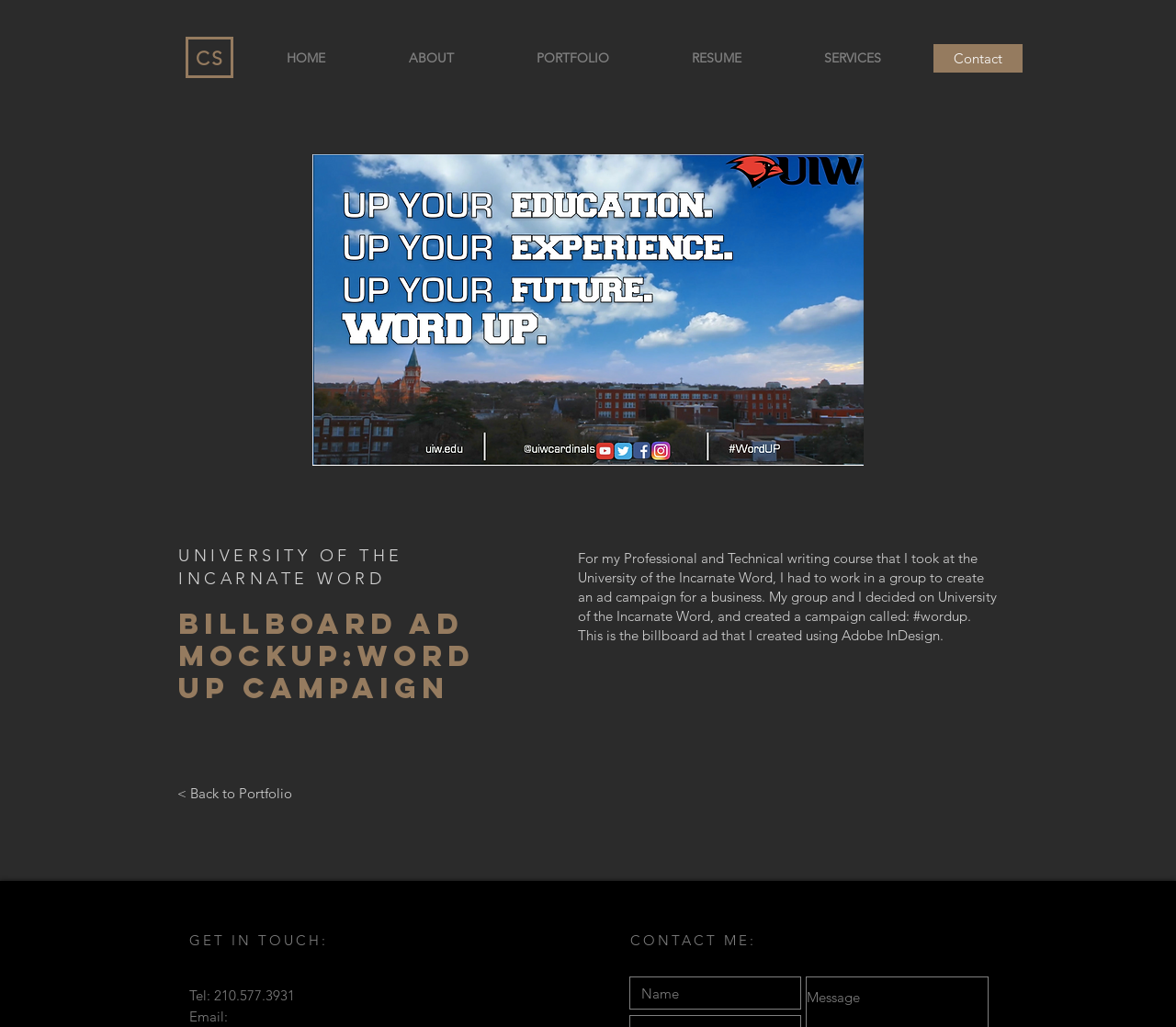Pinpoint the bounding box coordinates of the element you need to click to execute the following instruction: "click the HOME link". The bounding box should be represented by four float numbers between 0 and 1, in the format [left, top, right, bottom].

[0.208, 0.047, 0.312, 0.065]